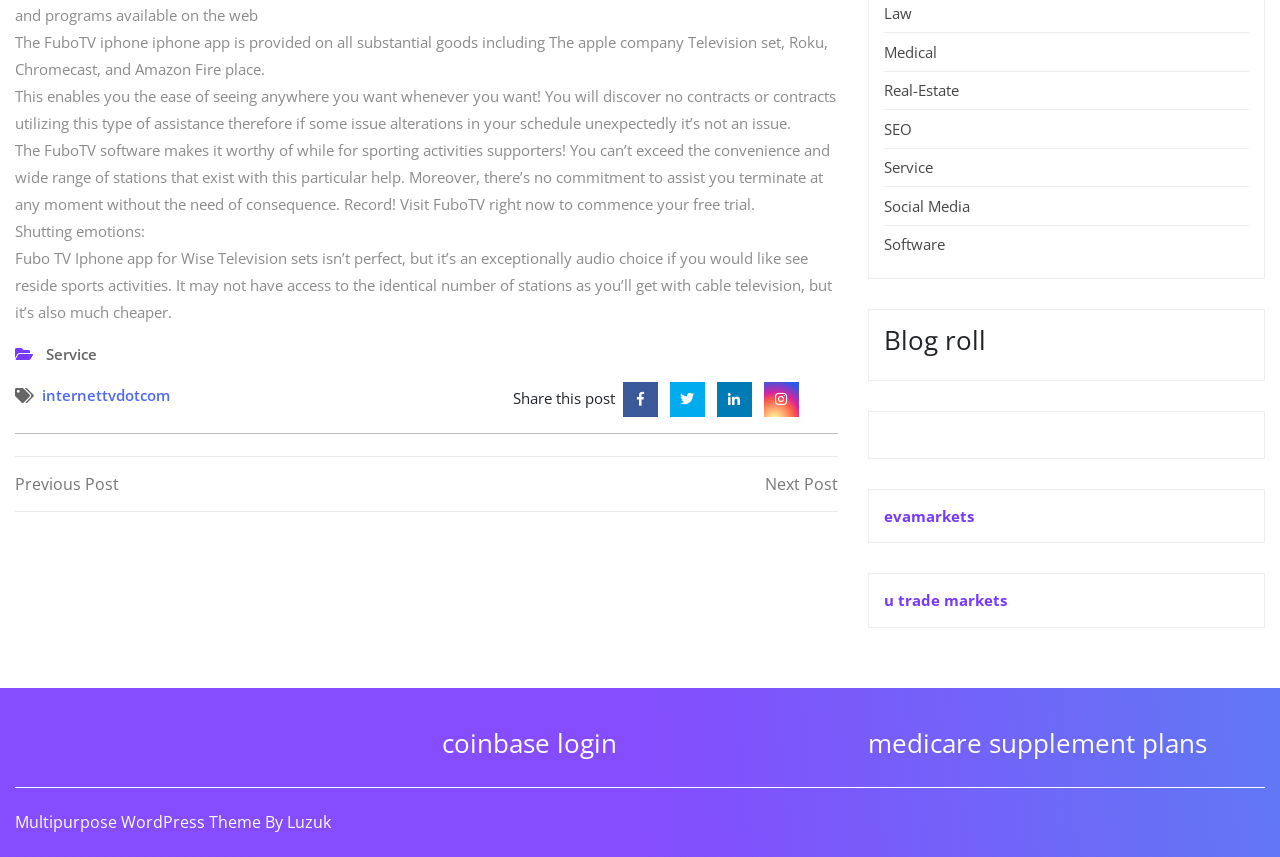Determine the bounding box coordinates of the clickable element to achieve the following action: 'Check the 'coinbase login' link'. Provide the coordinates as four float values between 0 and 1, formatted as [left, top, right, bottom].

[0.345, 0.845, 0.482, 0.887]